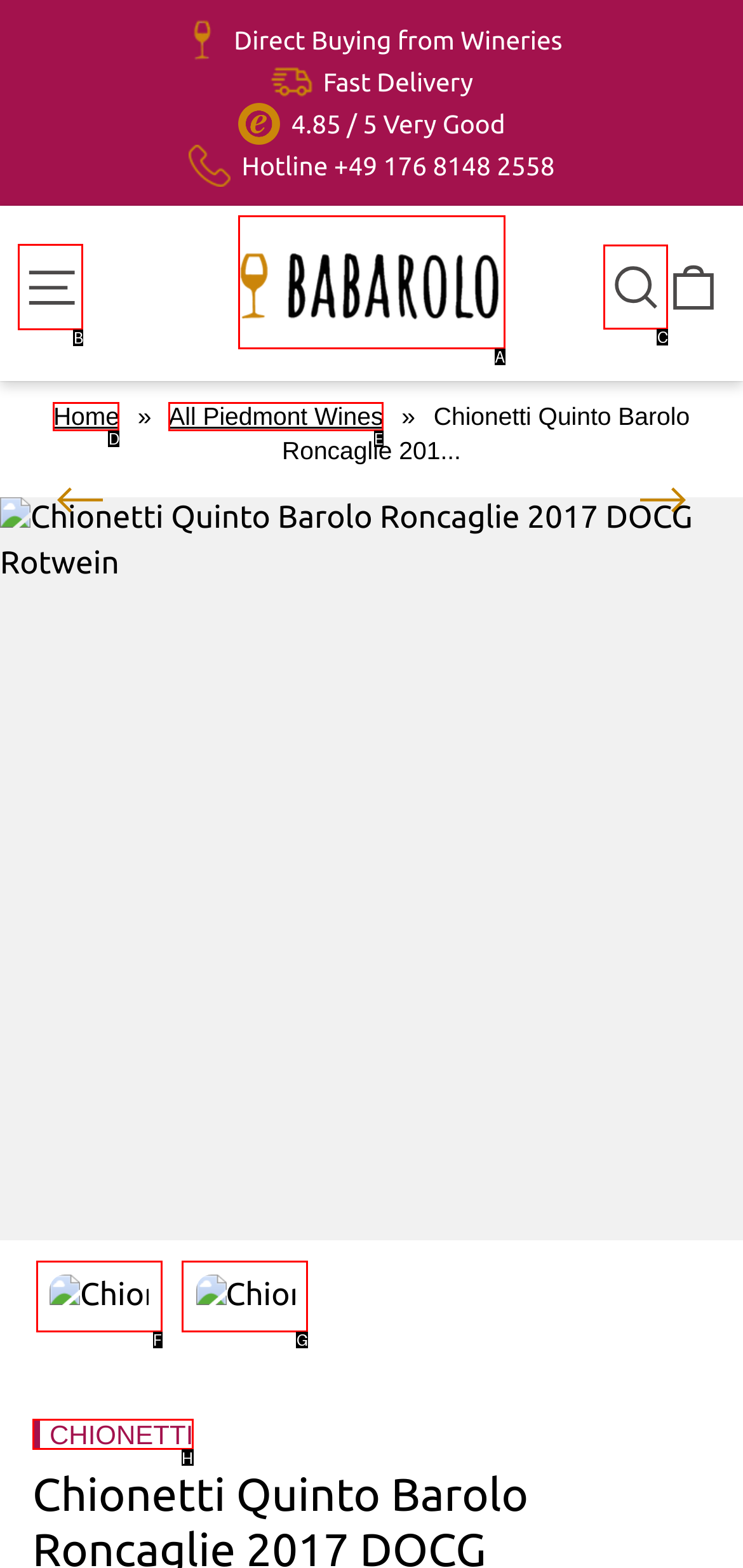Select the letter of the UI element you need to click to complete this task: check blog posts.

None